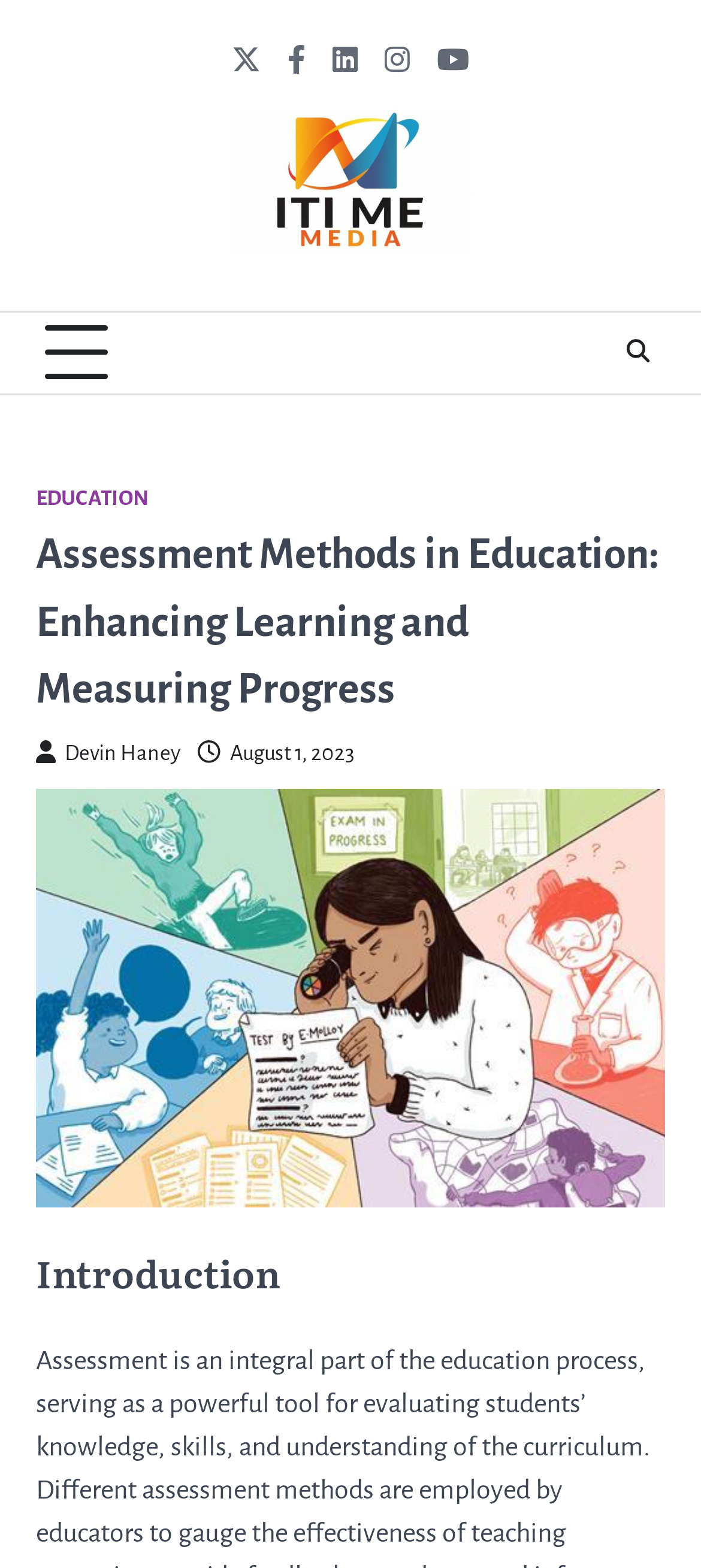Identify the bounding box coordinates of the clickable region to carry out the given instruction: "Read the article about Assessment Methods in Education".

[0.051, 0.332, 0.949, 0.461]